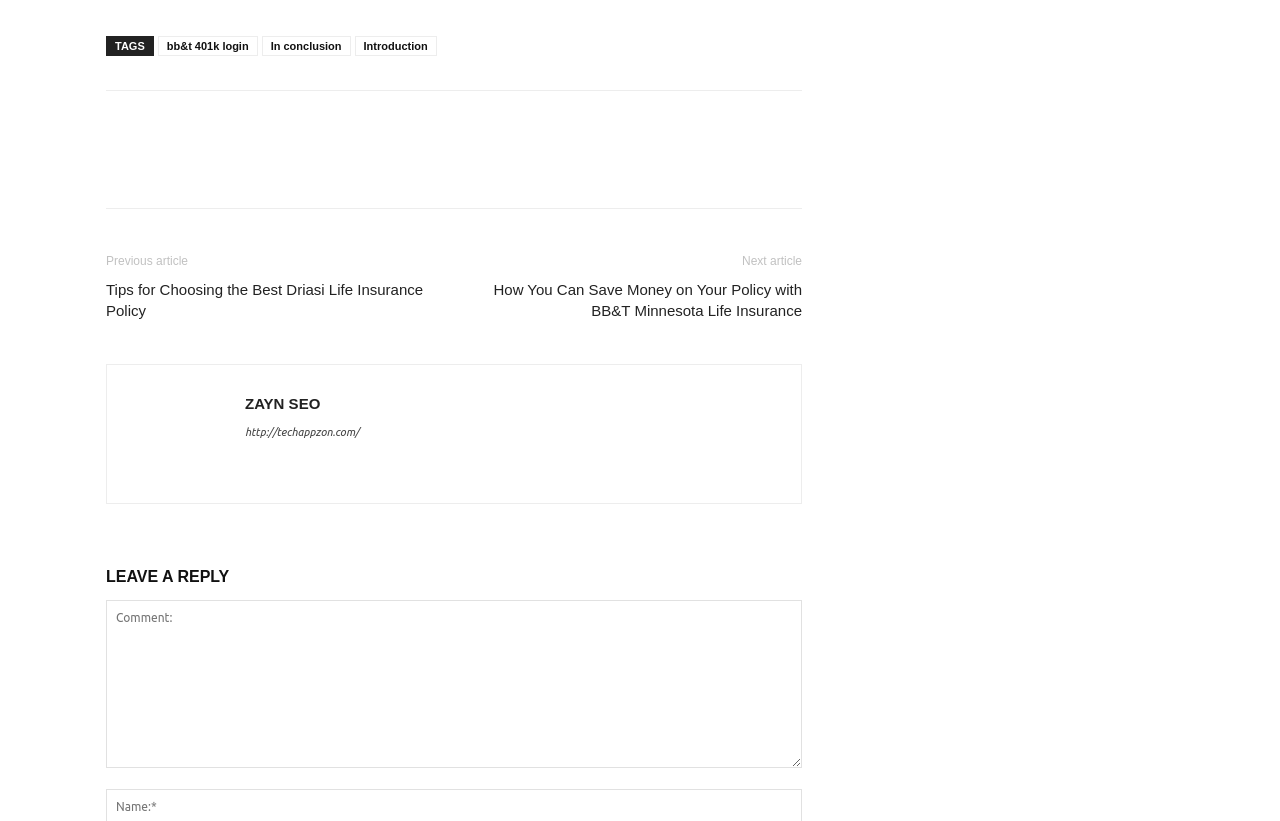Determine the bounding box coordinates for the UI element with the following description: "Welding Summer Camp (7th-8th Grade)". The coordinates should be four float numbers between 0 and 1, represented as [left, top, right, bottom].

None